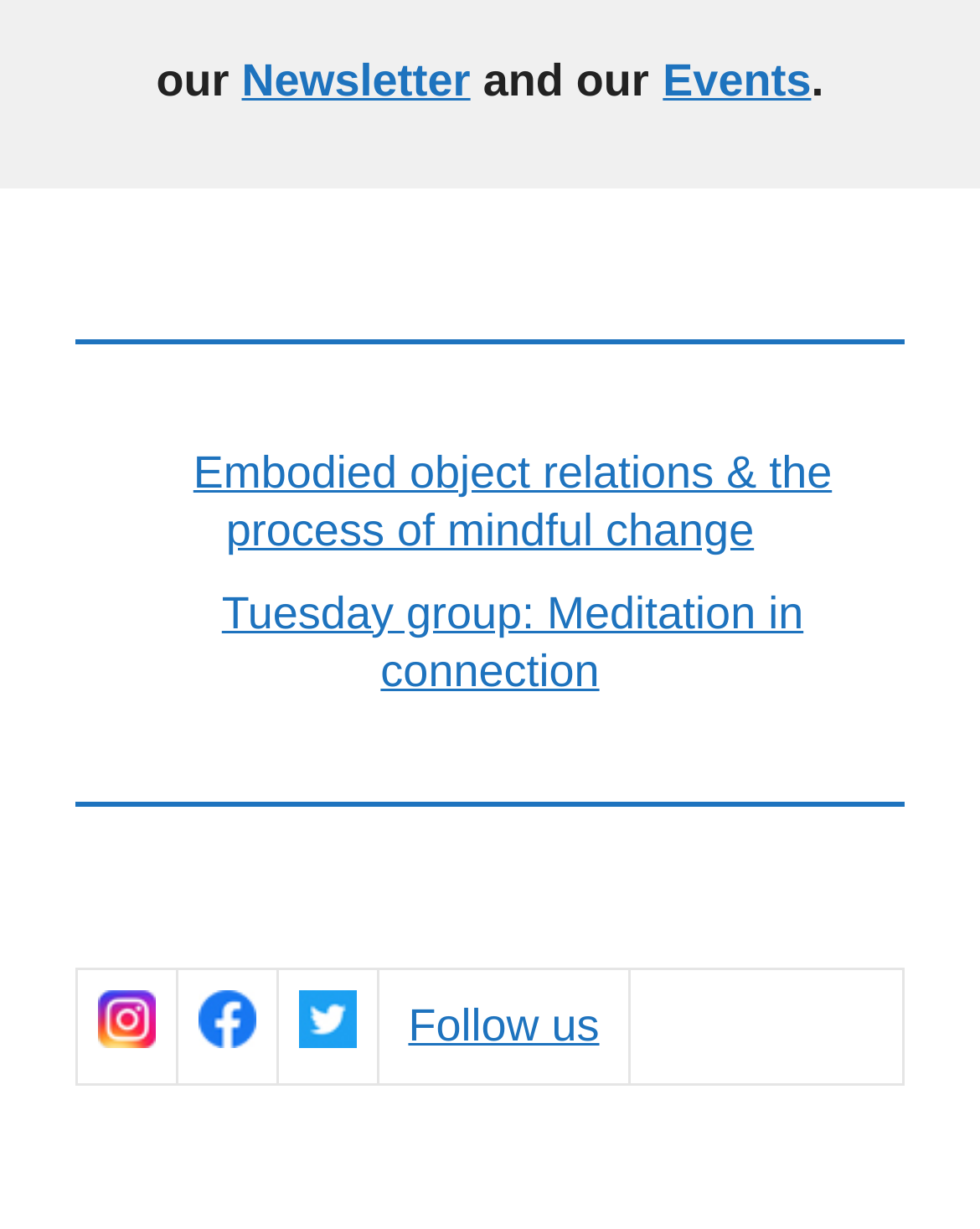Please pinpoint the bounding box coordinates for the region I should click to adhere to this instruction: "Explore 'mindful pause'".

[0.1, 0.819, 0.159, 0.86]